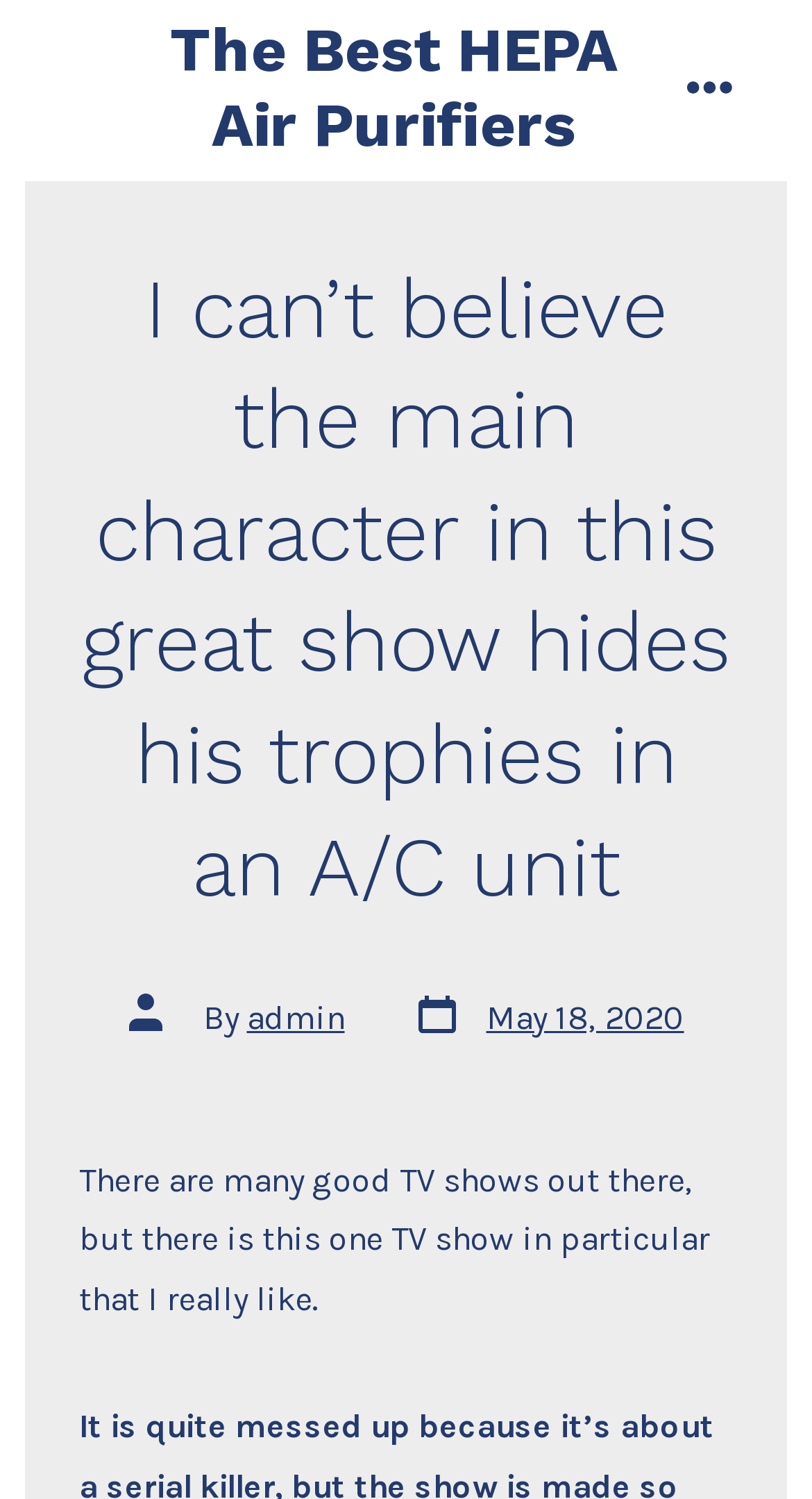What is above the main heading?
Based on the visual, give a brief answer using one word or a short phrase.

menu button